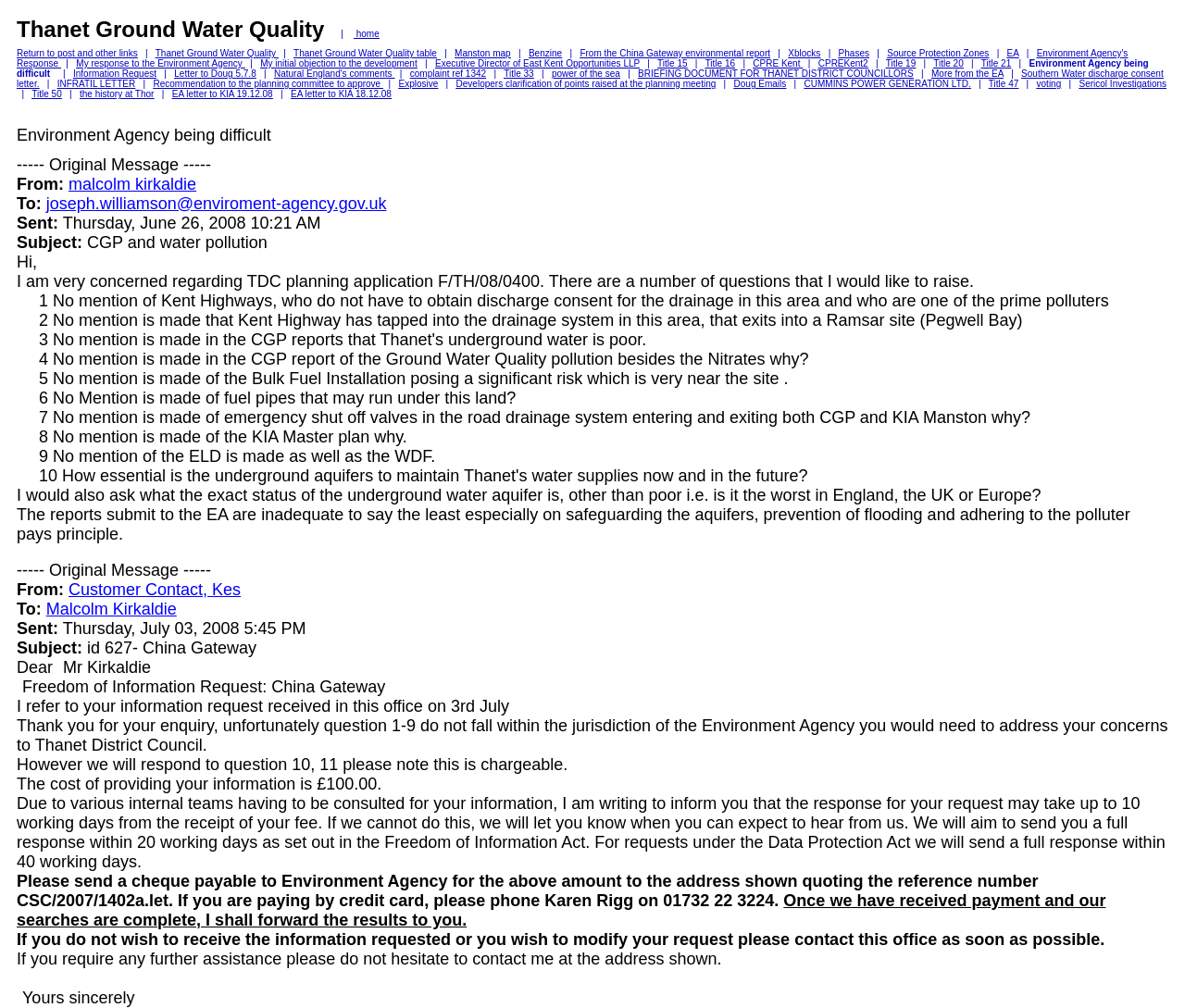Extract the bounding box coordinates for the UI element described as: "Thanet Ground Water Quality".

[0.131, 0.048, 0.235, 0.058]